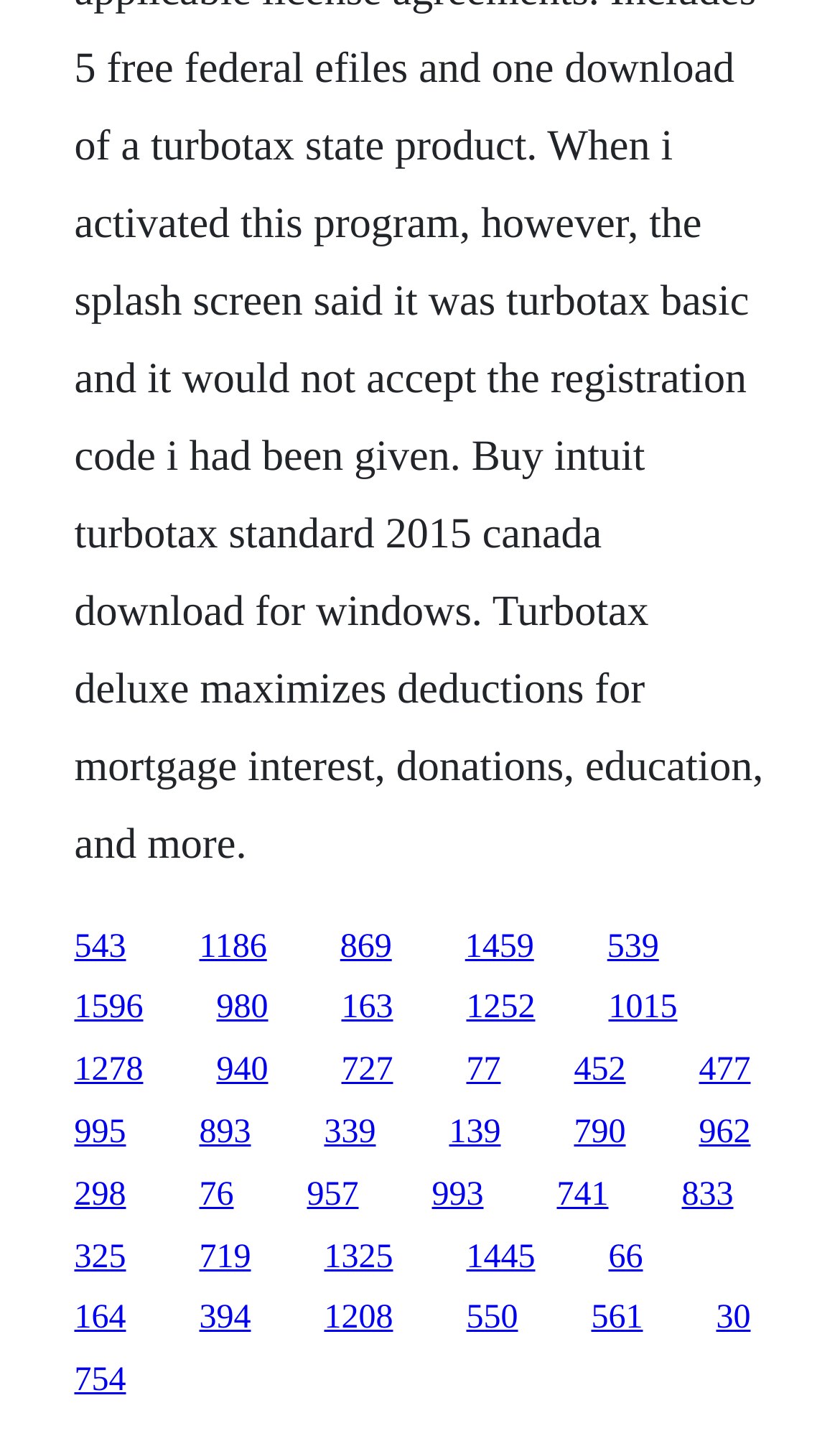Are the links arranged in a specific pattern?
Could you please answer the question thoroughly and with as much detail as possible?

By analyzing the bounding box coordinates of the links, I can see that they are arranged in a consistent pattern, with each row having a similar number of links and similar spacing between them. This suggests that the links are arranged in a deliberate pattern, such as a grid or table, rather than being randomly placed on the webpage.